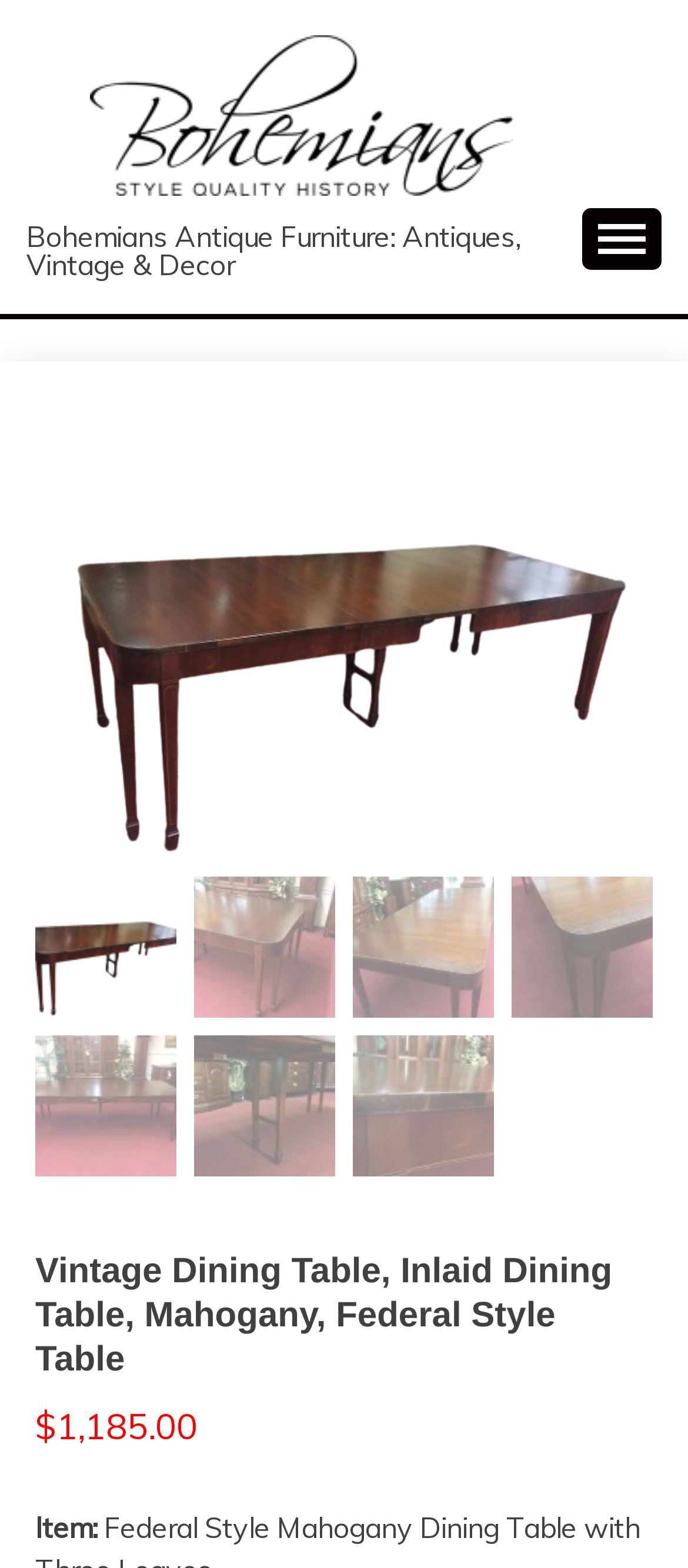Give a detailed account of the webpage, highlighting key information.

This webpage is about a vintage dining table in Federal style, made of mahogany, with three leaves and beautiful details. At the top left, there is a link to "Bohemians" accompanied by an image with the same name. Next to it, there is a text "Bohemians Antique Furniture: Antiques, Vintage & Decor". On the top right, there is a button that controls the primary menu.

Below the top section, there is a prominent link to "Vintage Dining Table, Inlaid Dining Table, Mahogany, Federal Style Table" with an accompanying image. This link and image take up most of the width of the page. Below this link, there are four images arranged horizontally, showcasing the dining table from different angles.

Further down, there is a heading that repeats the title "Vintage Dining Table, Inlaid Dining Table, Mahogany, Federal Style Table". Below the heading, there is a price section with a dollar sign and the price "1,185.00". Finally, at the bottom, there is a text "Item:" which likely indicates the start of the item description.